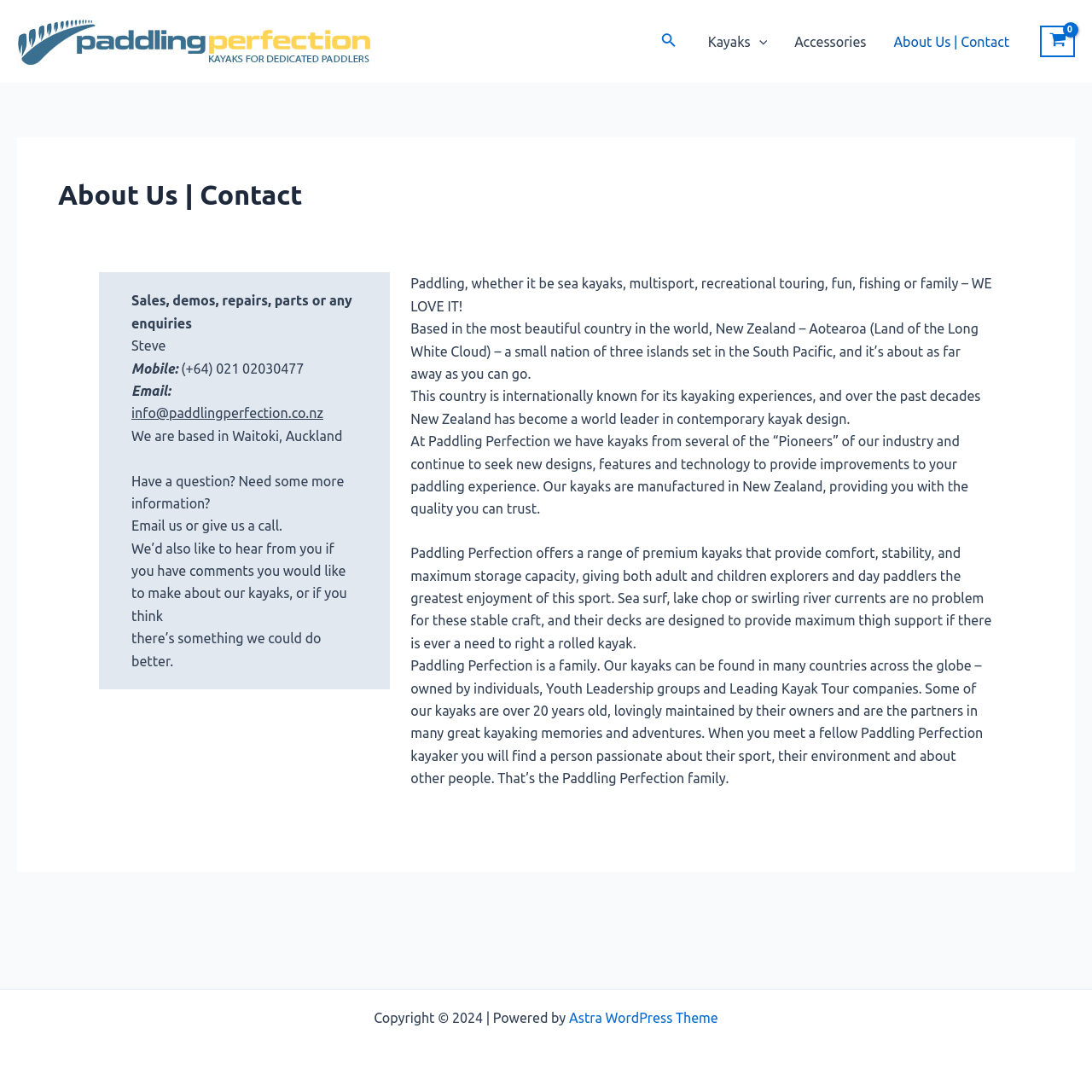What is the purpose of the 'Menu Toggle'?
Please give a detailed and elaborate explanation in response to the question.

I found the purpose of the 'Menu Toggle' by looking at its location in the navigation menu and its description as 'Menu Toggle', which suggests that it is used to expand or collapse the menu.